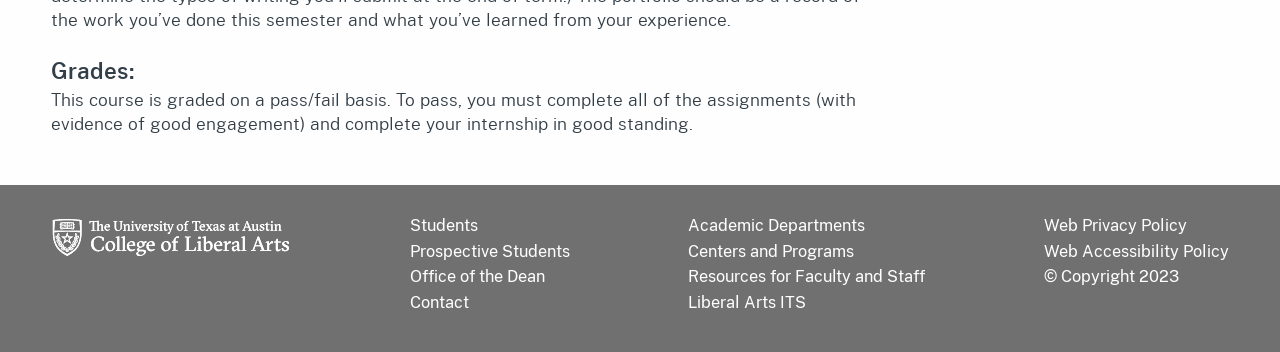Identify the bounding box coordinates of the clickable region required to complete the instruction: "Learn about Academic Departments". The coordinates should be given as four float numbers within the range of 0 and 1, i.e., [left, top, right, bottom].

[0.538, 0.614, 0.676, 0.668]